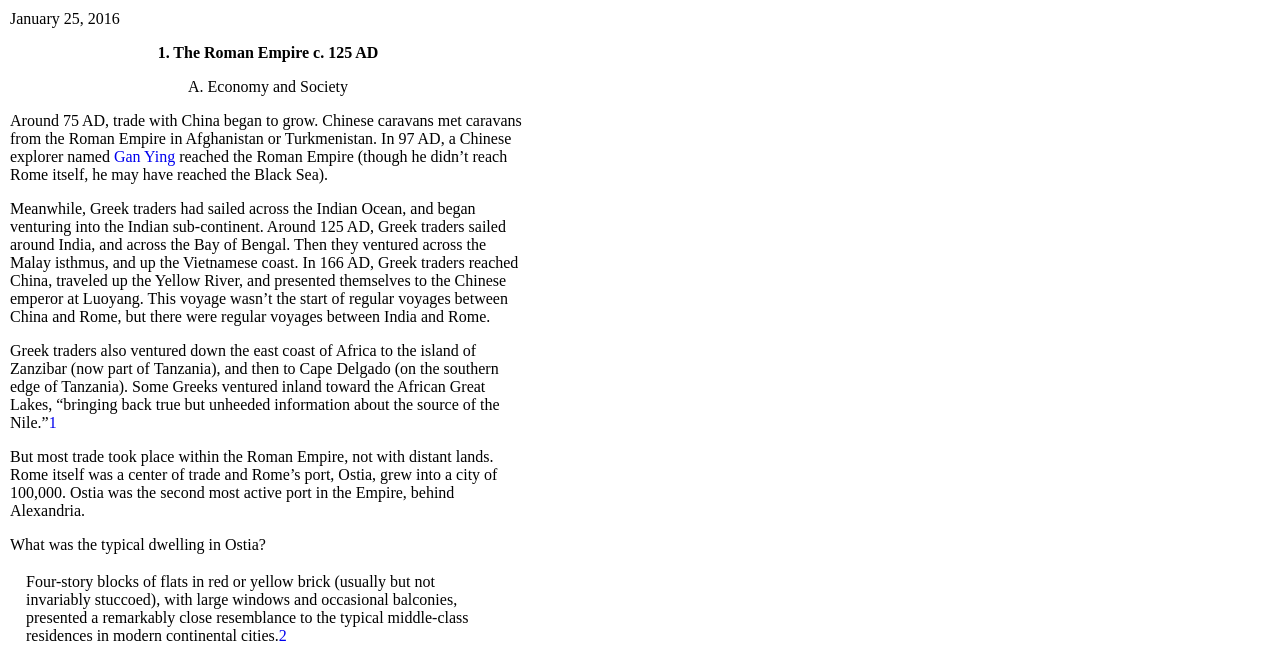Please respond to the question with a concise word or phrase:
What is the topic of section 1?

The Roman Empire c. 125 AD